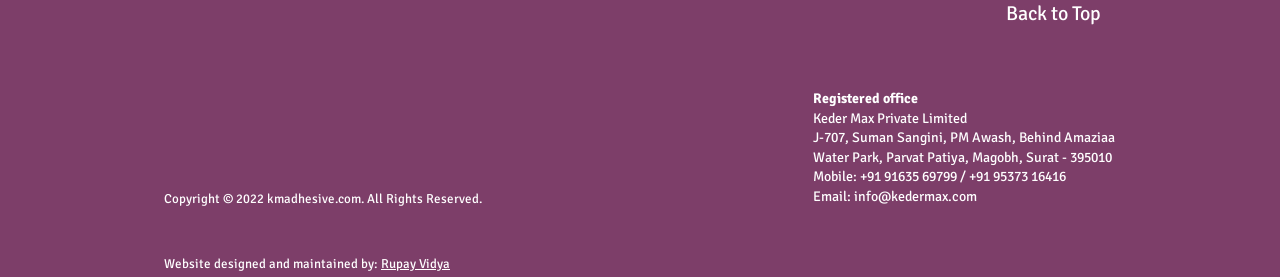Who designed and maintained the website?
Can you offer a detailed and complete answer to this question?

I found the answer by looking at the static text element with the text 'Website designed and maintained by:' and the corresponding link text 'Rupay Vidya'.